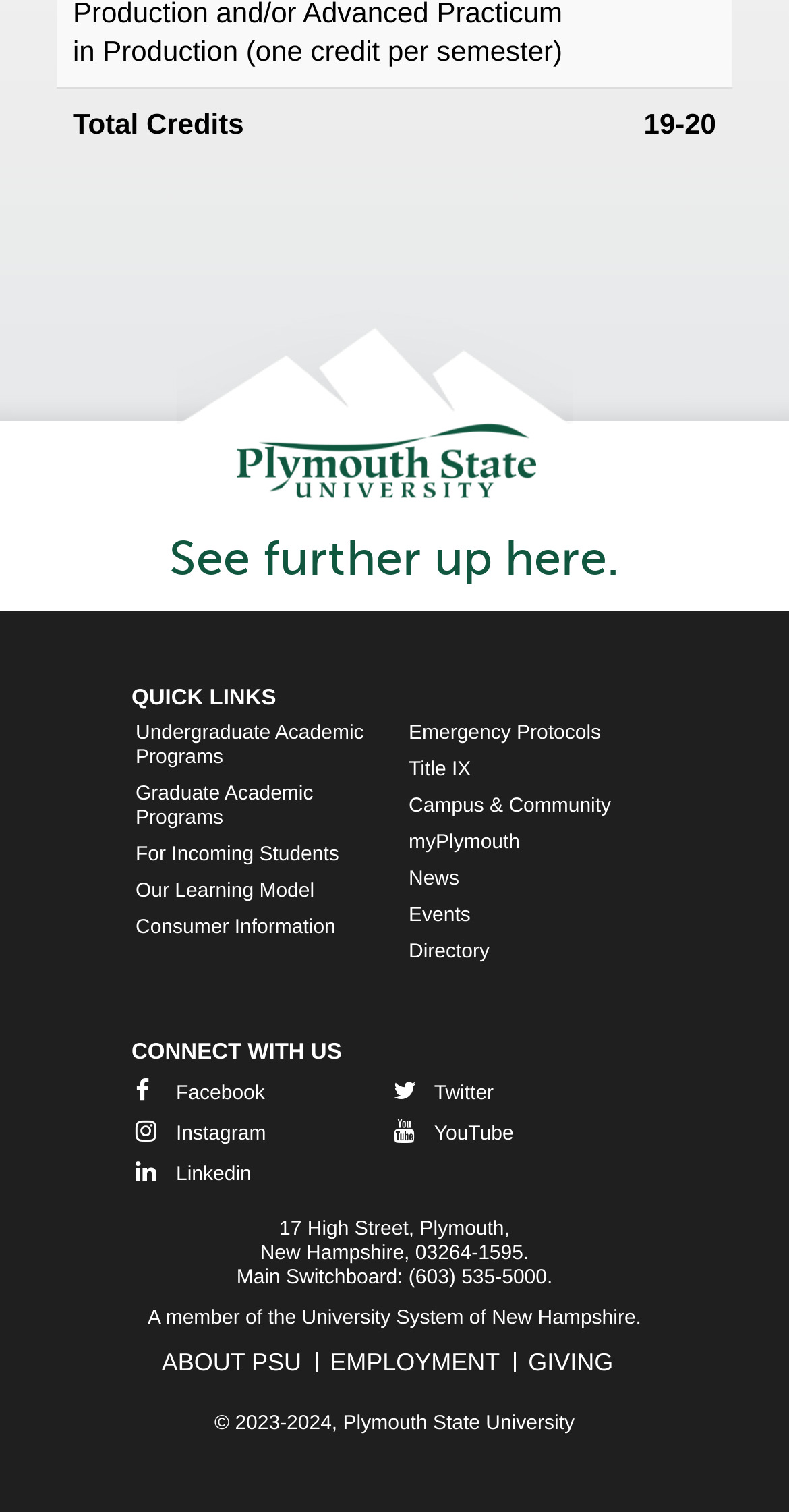Find the bounding box coordinates for the area you need to click to carry out the instruction: "Check the 'University System of New Hampshire' link". The coordinates should be four float numbers between 0 and 1, indicated as [left, top, right, bottom].

[0.382, 0.864, 0.806, 0.879]